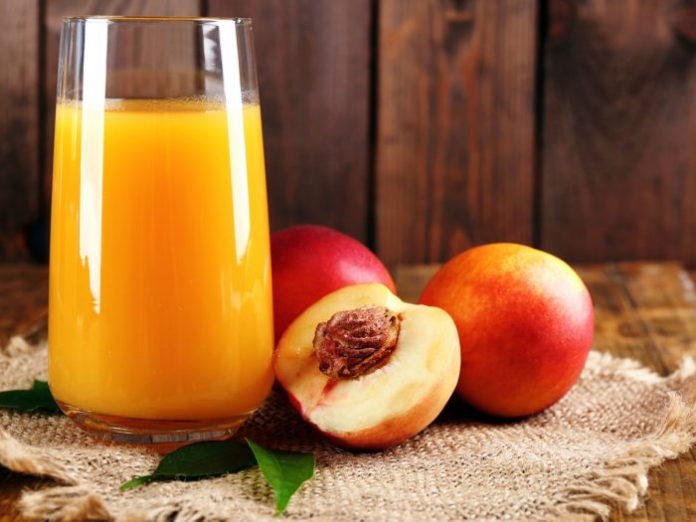Thoroughly describe everything you see in the image.

This image showcases a refreshing glass of peach juice, beautifully presented alongside fresh peaches. The glass, filled with vibrant orange juice, captures the eye with its inviting color and frothy top, suggesting a freshly squeezed beverage. In the foreground, a halved peach reveals its velvety flesh and pit, emphasizing the fruit's natural sweetness. The composition is completed with whole peaches resting beside the glass, set against a rustic wooden background, evoking a warm and wholesome atmosphere. The scene not only highlights the deliciousness of peach juice but also suggests its health benefits, such as supporting cardiovascular health and aiding digestion.